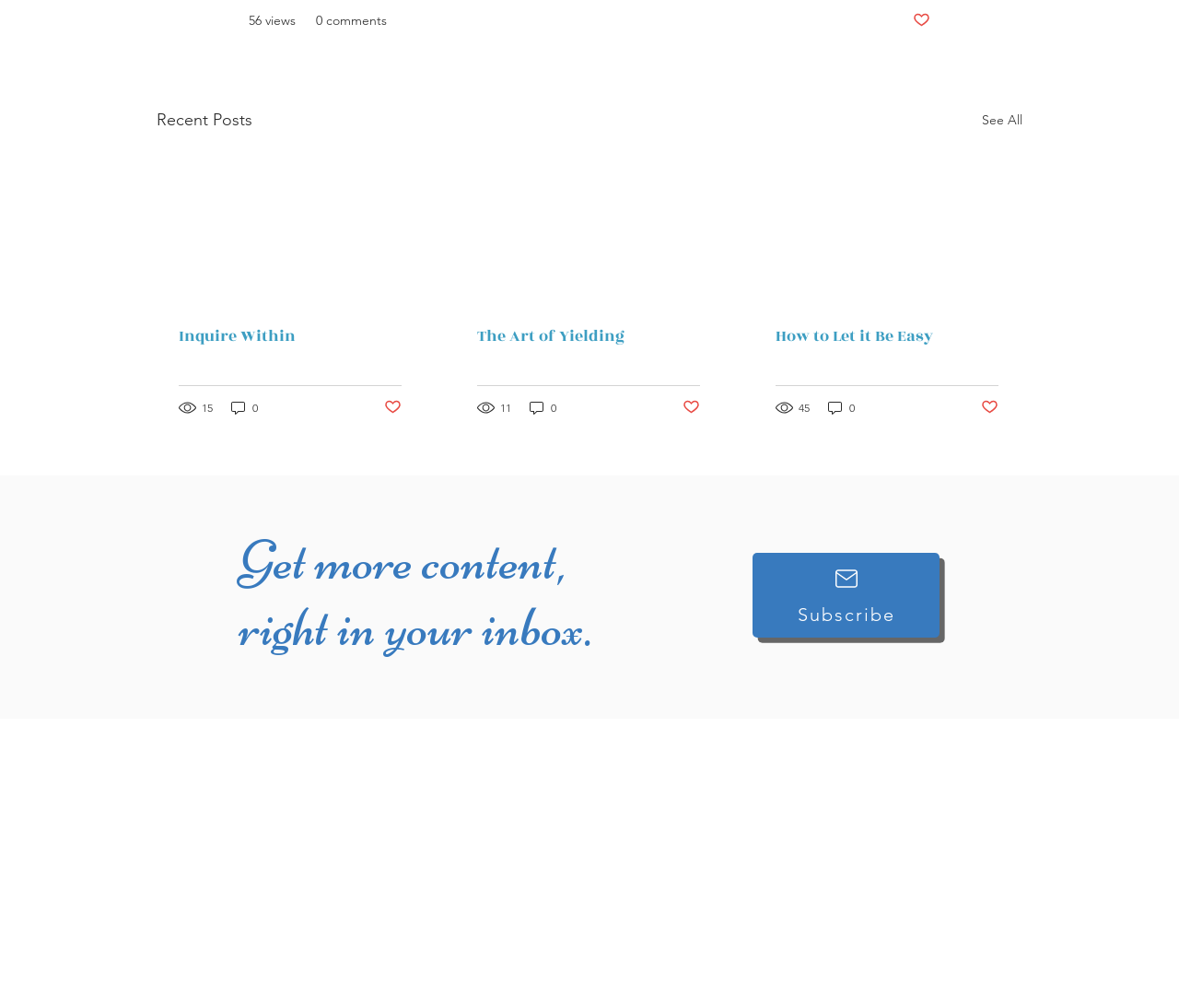Locate the UI element described by The Art of Yielding in the provided webpage screenshot. Return the bounding box coordinates in the format (top-left x, top-left y, bottom-right x, bottom-right y), ensuring all values are between 0 and 1.

[0.405, 0.322, 0.594, 0.345]